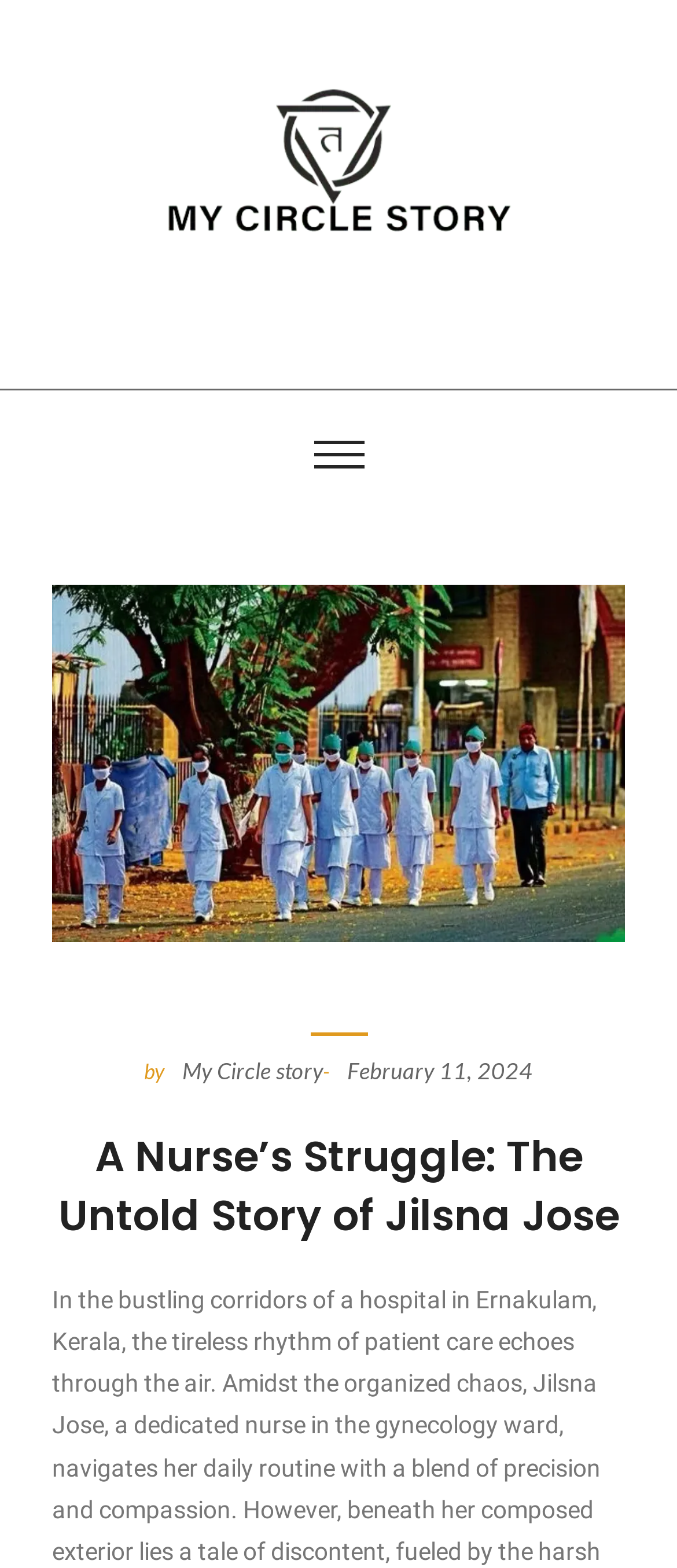Please find and provide the title of the webpage.

A Nurse’s Struggle: The Untold Story of Jilsna Jose